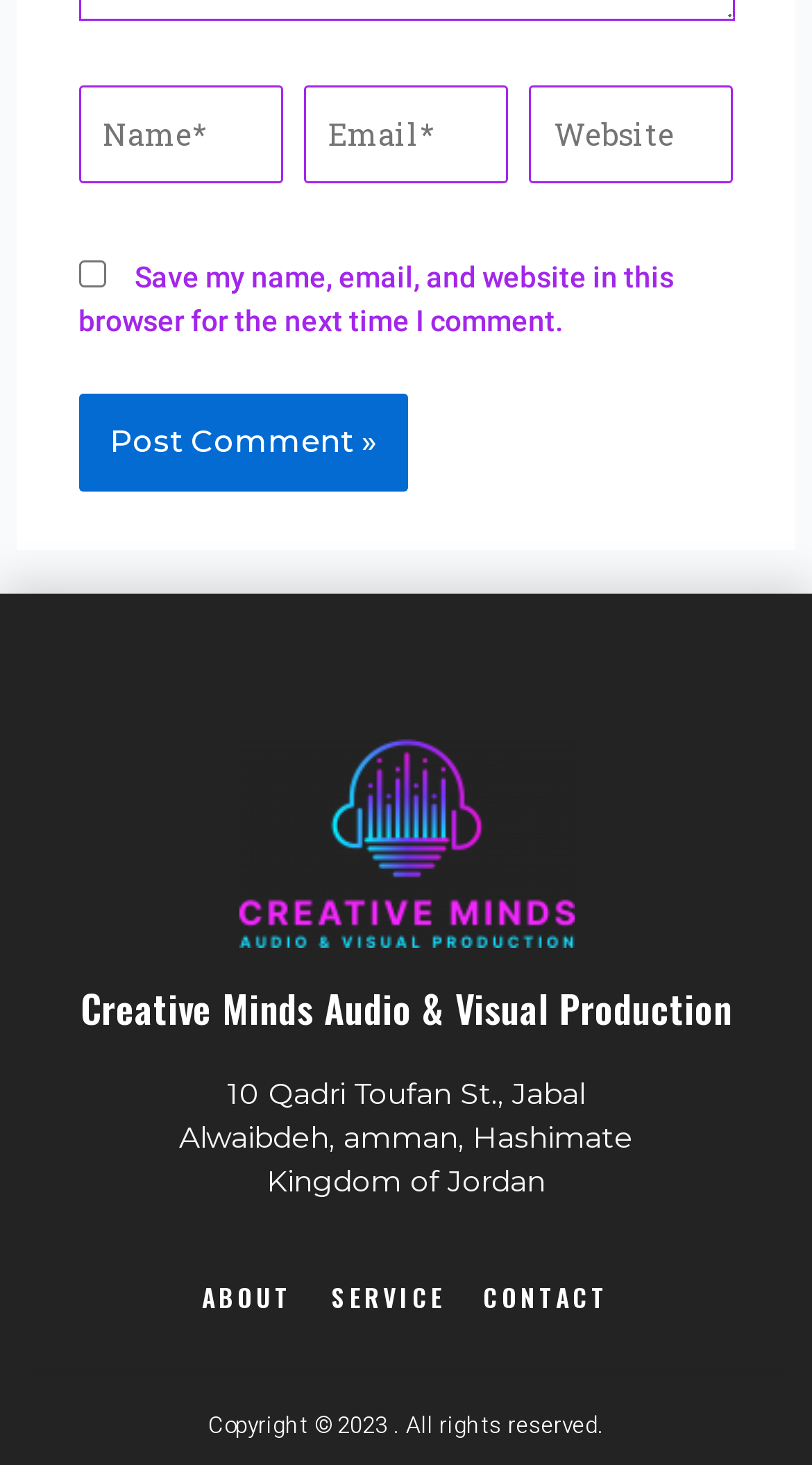Find the bounding box of the UI element described as follows: "parent_node: Name* name="author" placeholder="Name*"".

[0.096, 0.058, 0.348, 0.125]